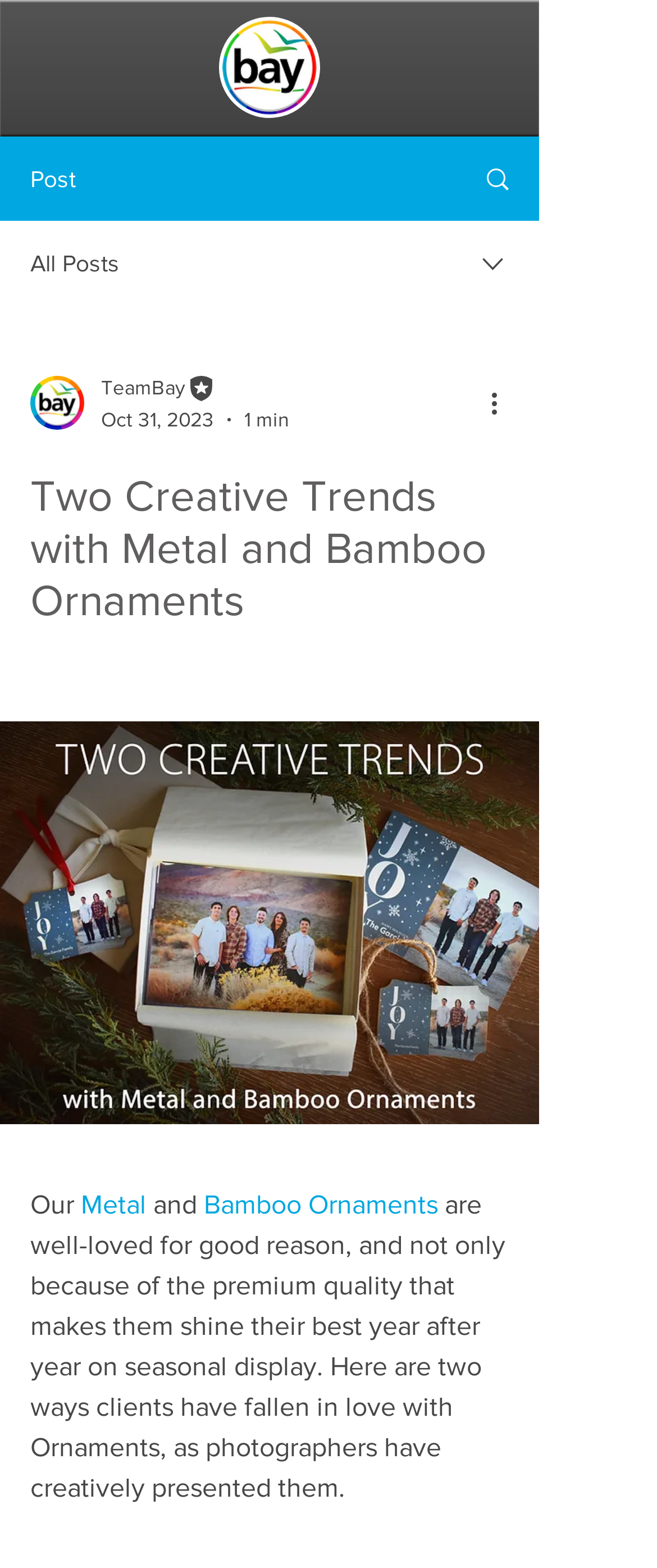How long does it take to read the article?
From the screenshot, supply a one-word or short-phrase answer.

1 min